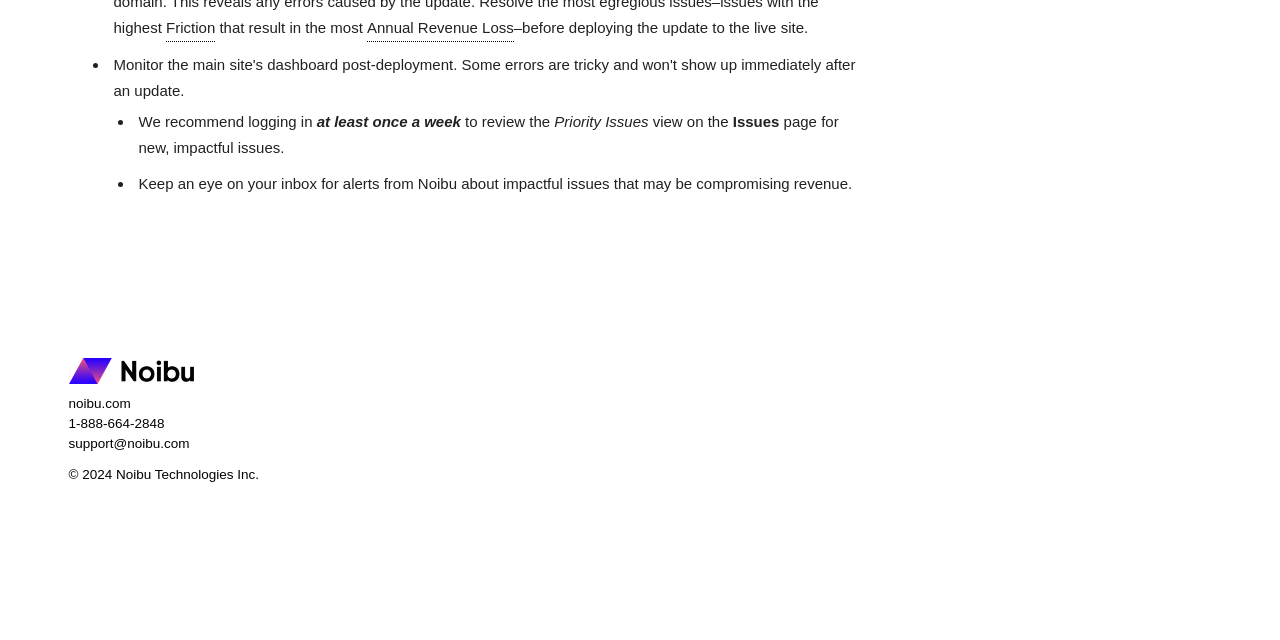Extract the bounding box coordinates of the UI element described: "FIT4YOU Protocol". Provide the coordinates in the format [left, top, right, bottom] with values ranging from 0 to 1.

None